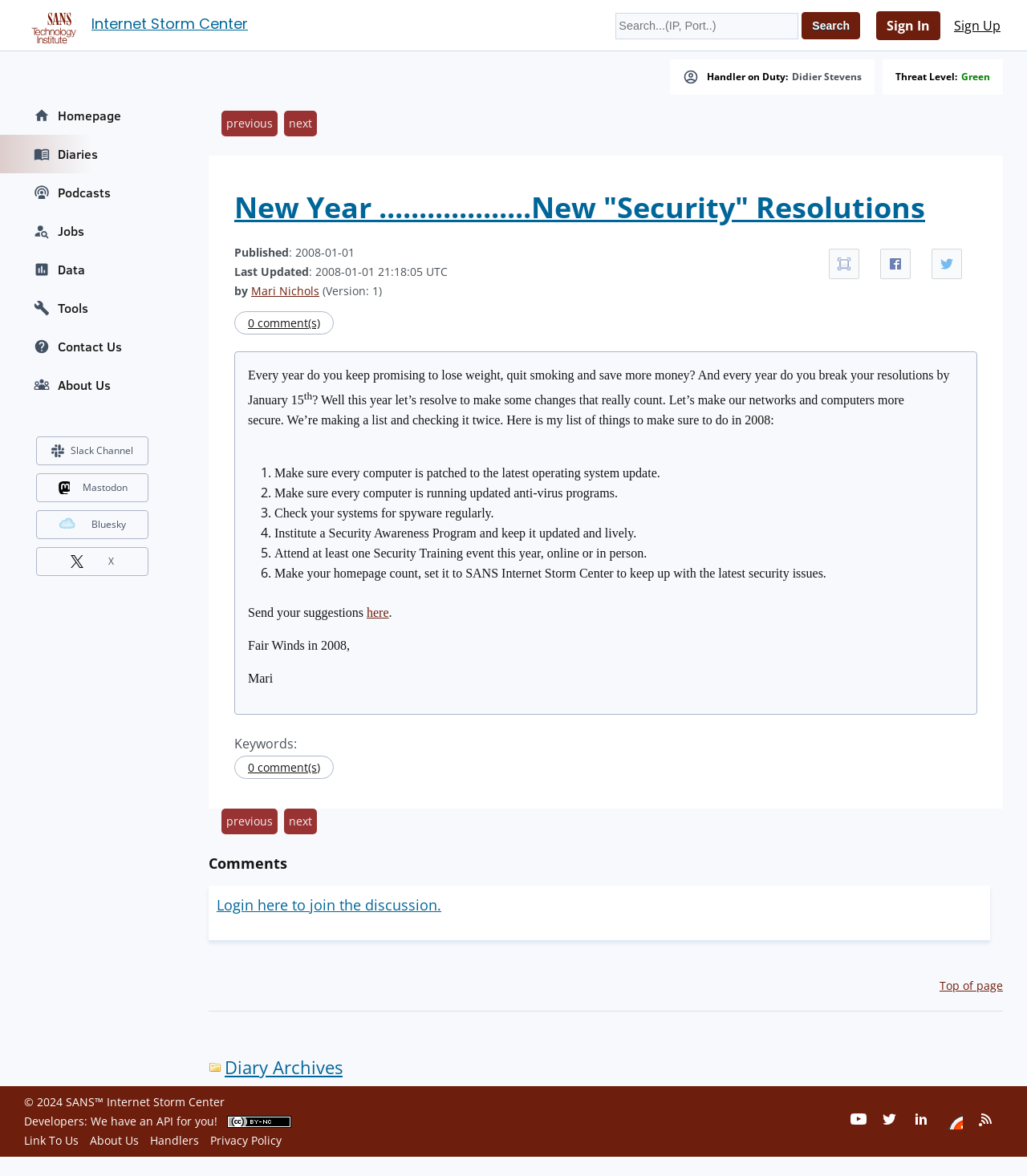Offer a thorough description of the webpage.

This webpage is about the SANS Internet Storm Center, a cybersecurity-focused website. At the top, there is a heading that reads "Internet Storm Center" with a link and an image next to it. Below this, there is a search bar with a "Search" button and links to "Sign In" and "Sign Up" on the right side. 

On the left side, there is an image, followed by a "Handler on Duty" section with a link to "Didier Stevens" and a "Threat Level" section with a link to "Green". 

The main content of the webpage is an article titled "New Year...................New 'Security' Resolutions" by Mari Nichols. The article starts with a brief introduction, followed by a list of six security resolutions for the new year, including patching operating systems, running updated anti-virus programs, and attending security training events. 

Below the article, there are links to share the content on Facebook and Twitter, as well as a "Full Screen" option. The author's name and a "Version: 1" label are also displayed. 

Further down, there is a section for comments, with a link to "Login here to join the discussion" and a "Top of page" link. 

At the bottom of the page, there are links to "Diary Archives", "Homepage", "Diaries", "Podcasts", "Jobs", "Data", "Tools", and "Contact Us", each with a small image next to it. There are also links to "Slack Channel", "Mastodon", and "Bluesky" with images.